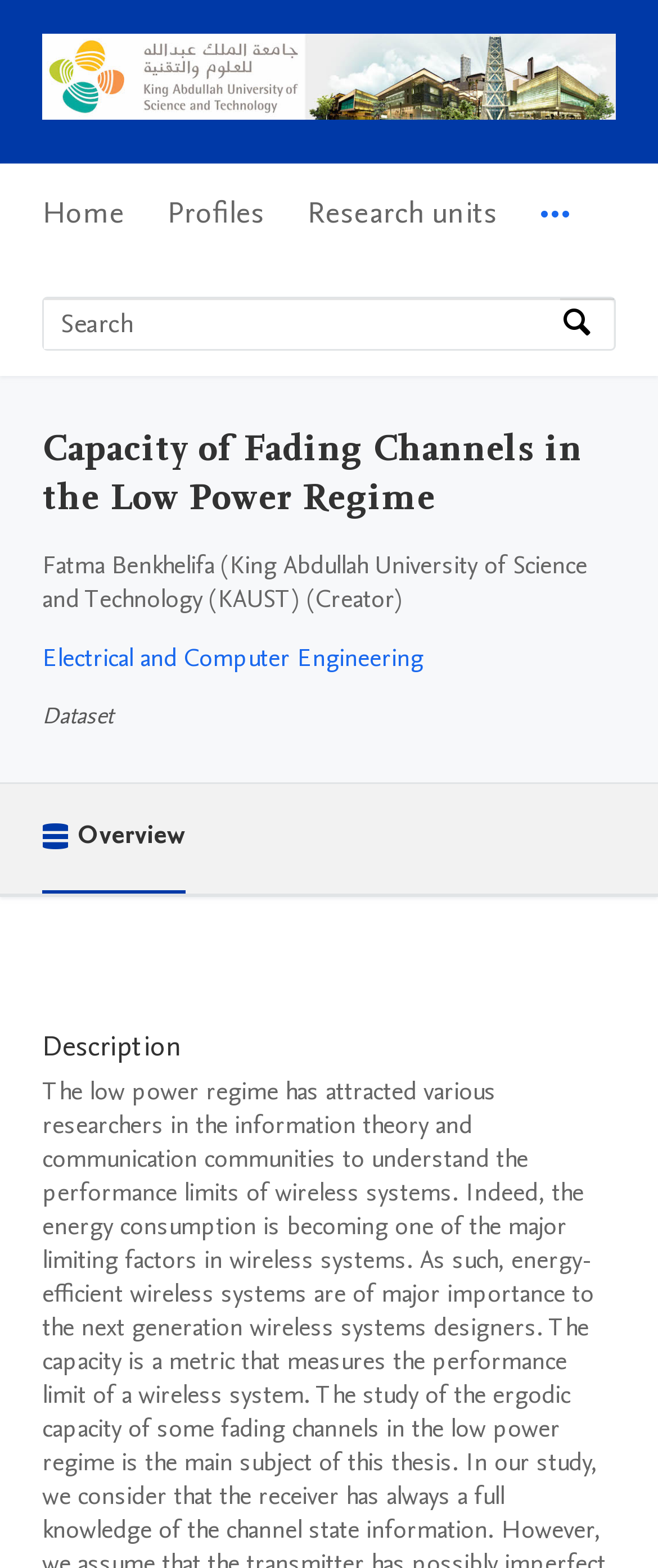Determine the bounding box coordinates of the region I should click to achieve the following instruction: "Search by expertise, name or affiliation". Ensure the bounding box coordinates are four float numbers between 0 and 1, i.e., [left, top, right, bottom].

[0.067, 0.191, 0.851, 0.223]